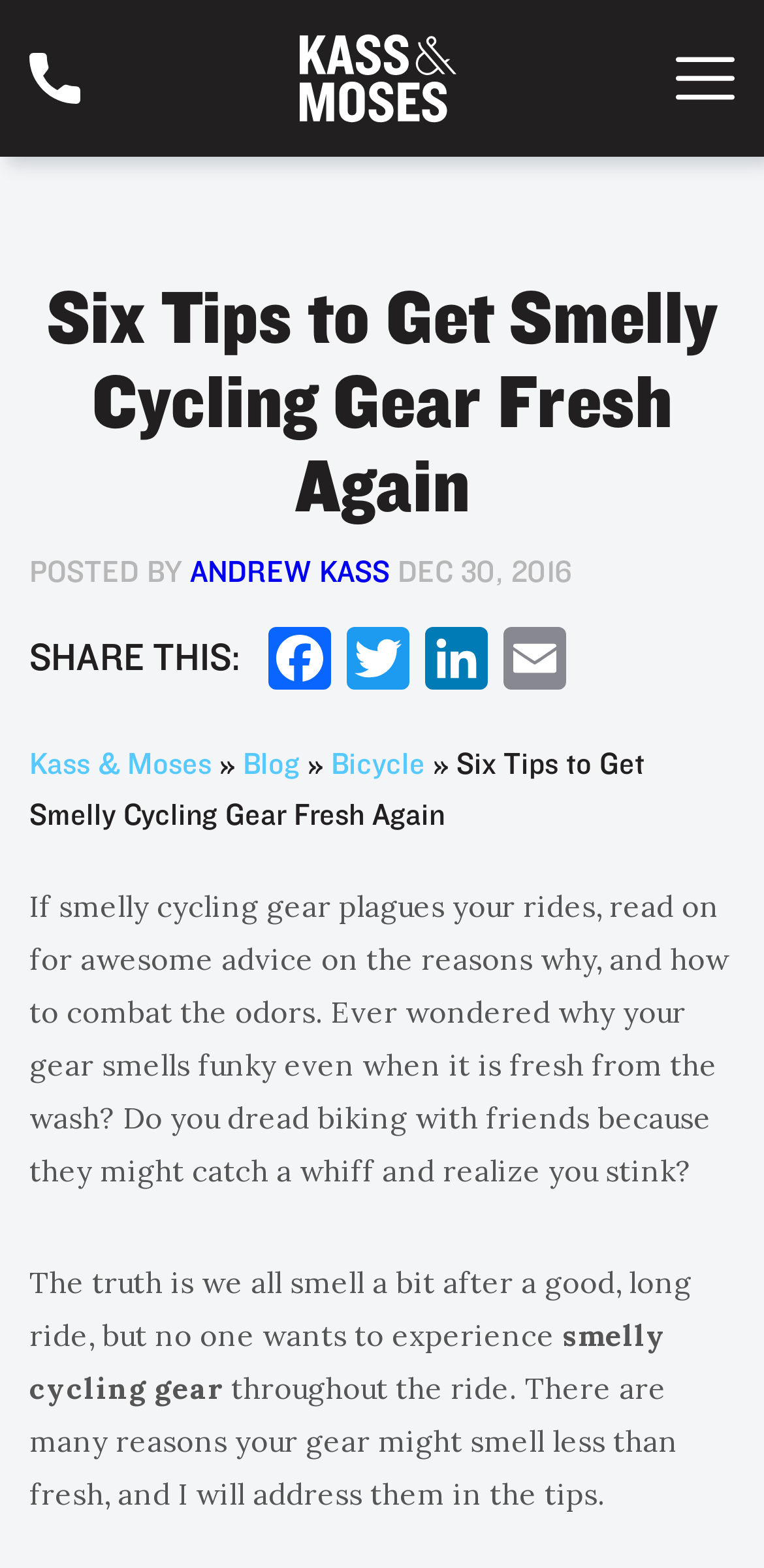Kindly determine the bounding box coordinates for the clickable area to achieve the given instruction: "Click on the Kass & Moses link".

[0.392, 0.02, 0.597, 0.08]